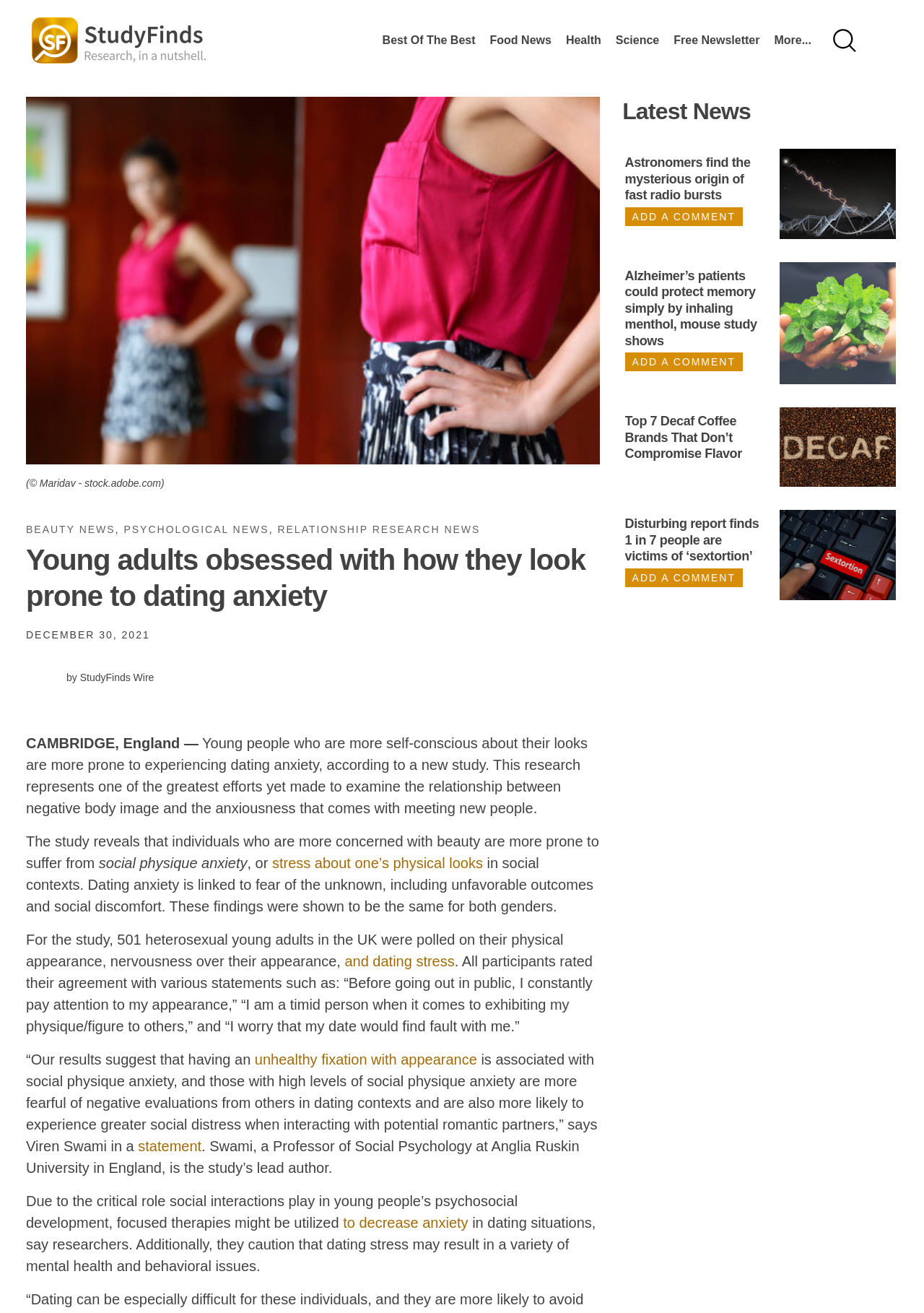Select the bounding box coordinates of the element I need to click to carry out the following instruction: "Click on 'Study Finds'".

[0.028, 0.013, 0.228, 0.048]